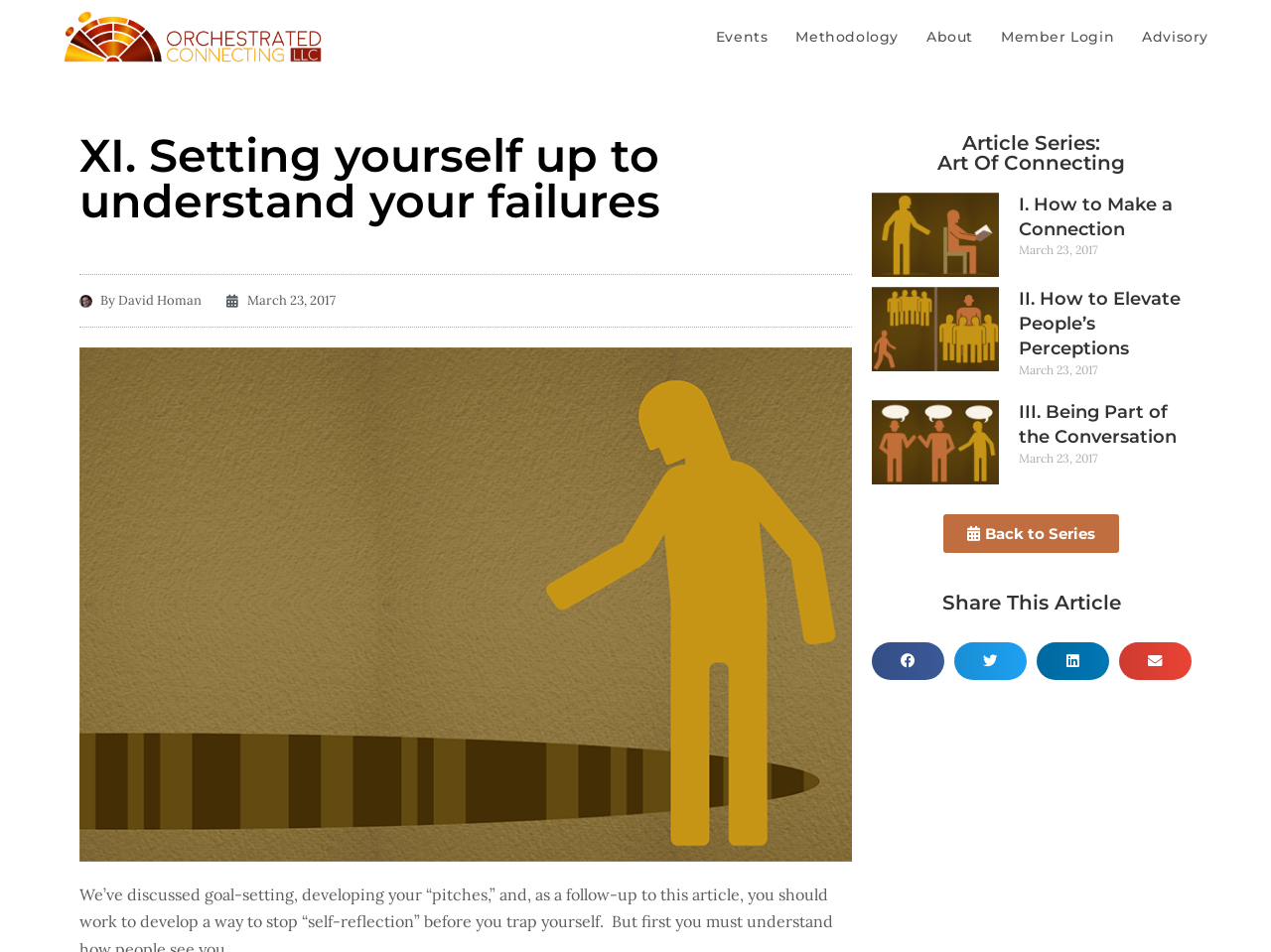What is the date of the article?
Refer to the image and respond with a one-word or short-phrase answer.

March 23, 2017